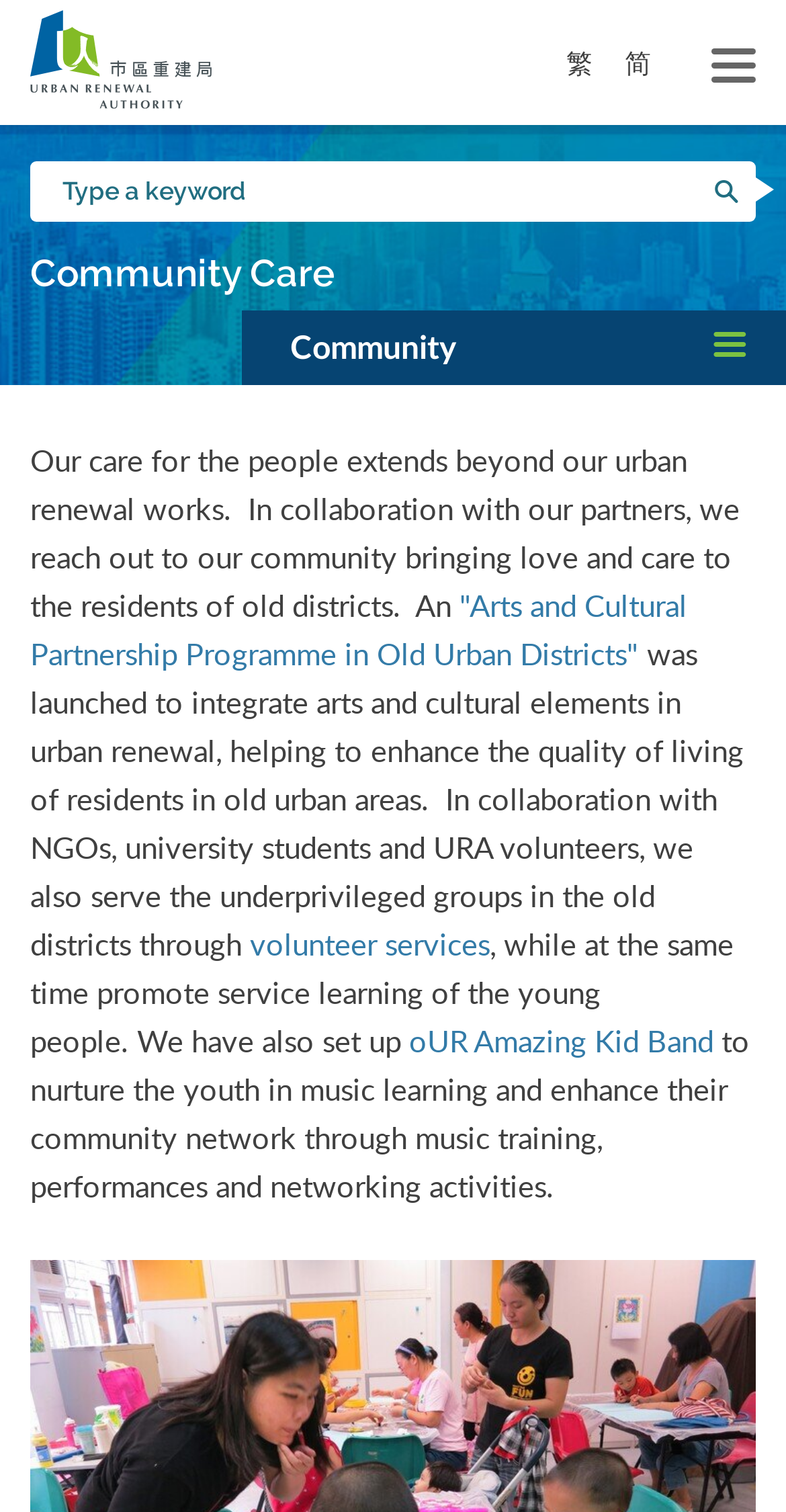Identify the bounding box coordinates of the specific part of the webpage to click to complete this instruction: "Switch to traditional Chinese".

[0.721, 0.029, 0.754, 0.054]